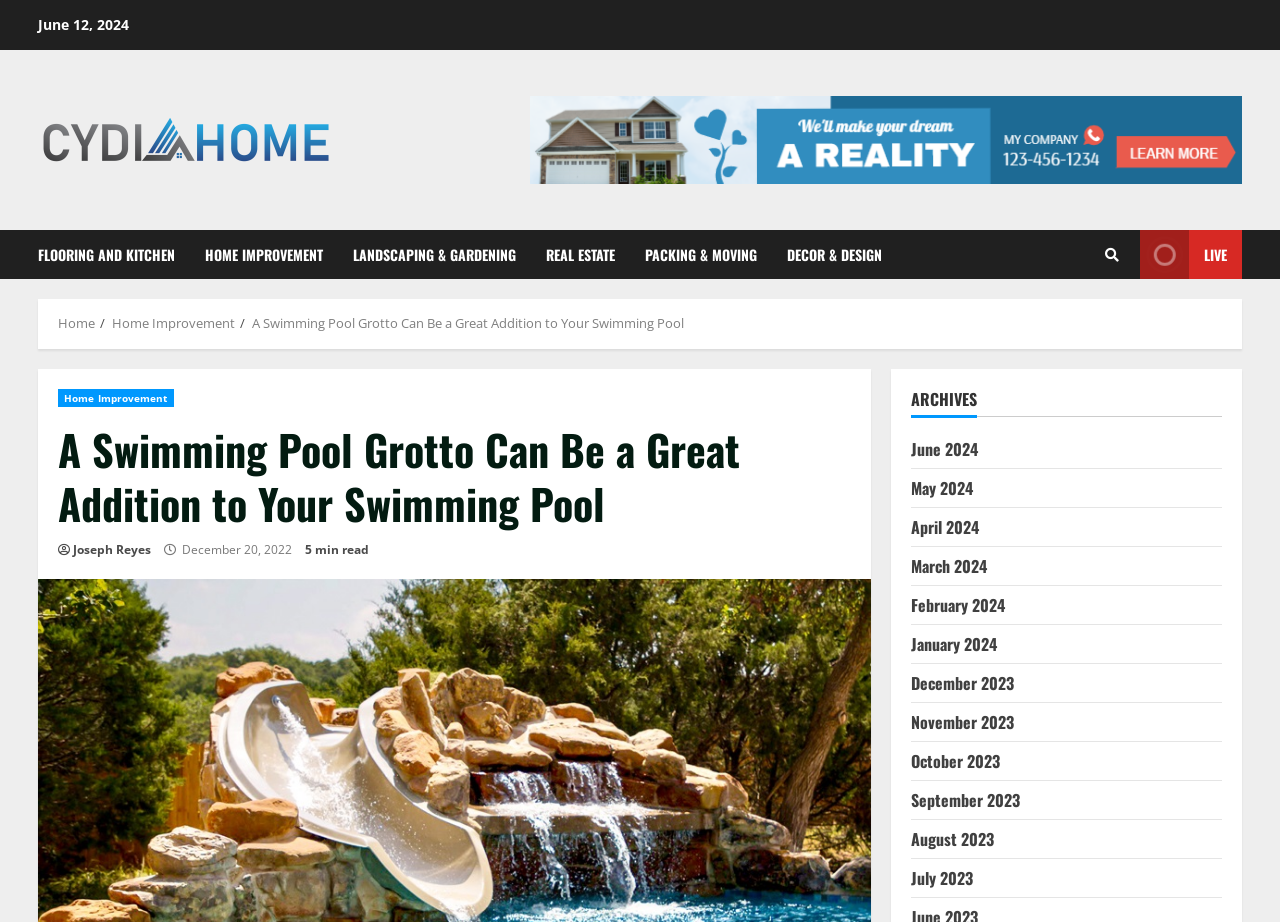What is the date of the article?
Provide a thorough and detailed answer to the question.

I found the date of the article by looking at the header section, where the date 'December 20, 2022' is mentioned as a static text.